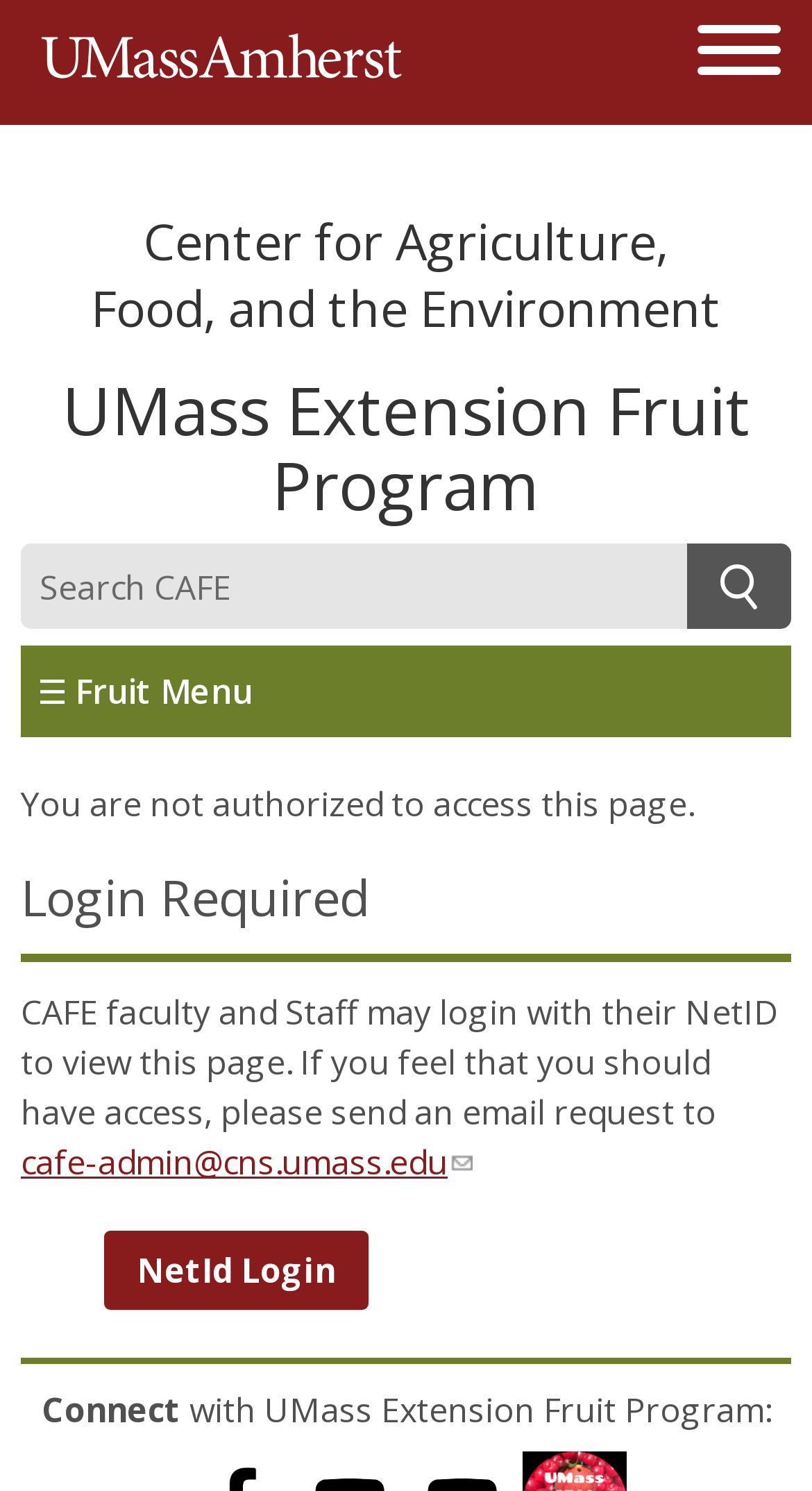Please determine the bounding box coordinates for the UI element described as: "value="Search"".

[0.846, 0.365, 0.974, 0.422]